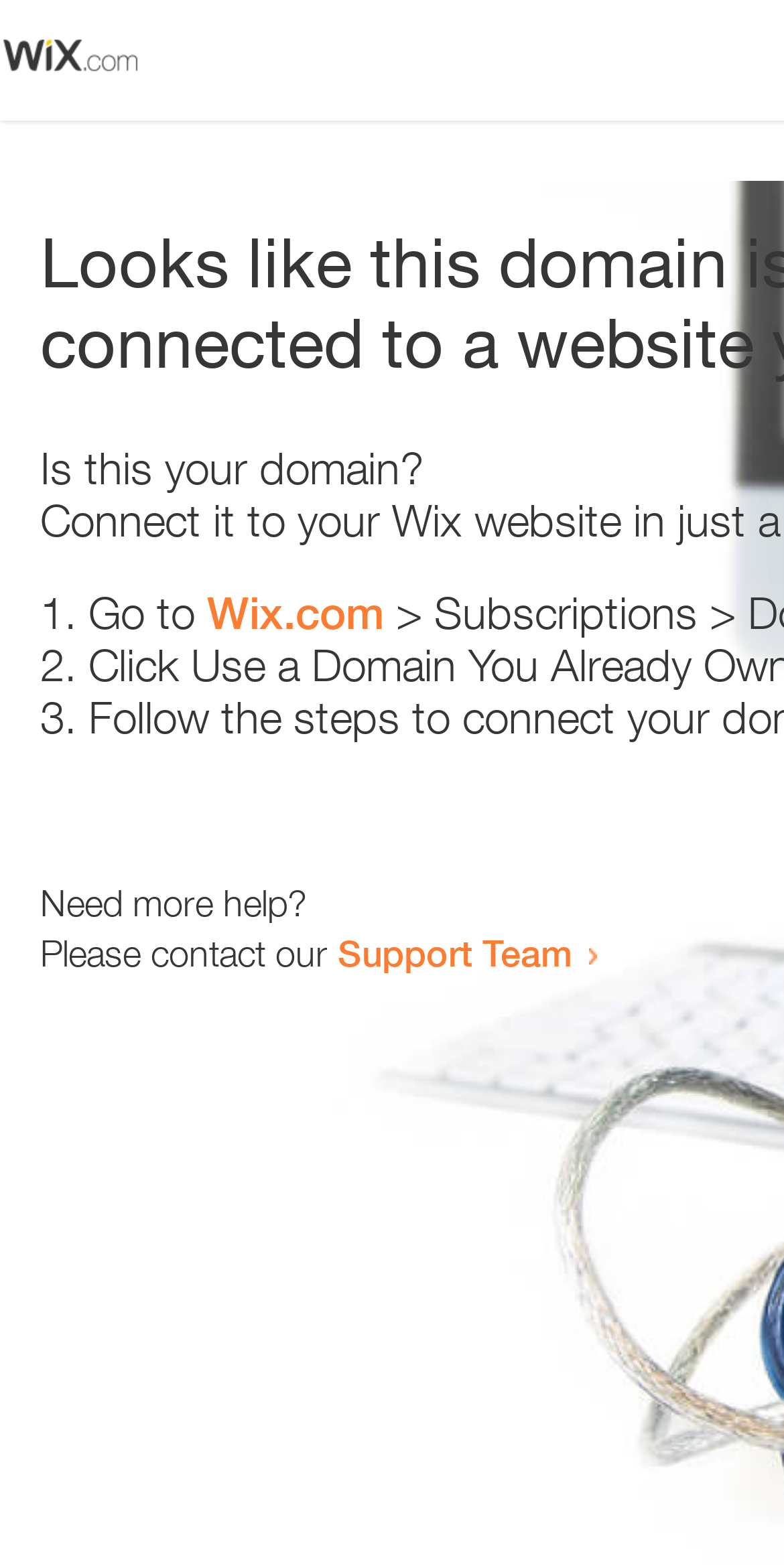Find the bounding box coordinates for the element described here: "Wix.com".

[0.264, 0.374, 0.49, 0.408]